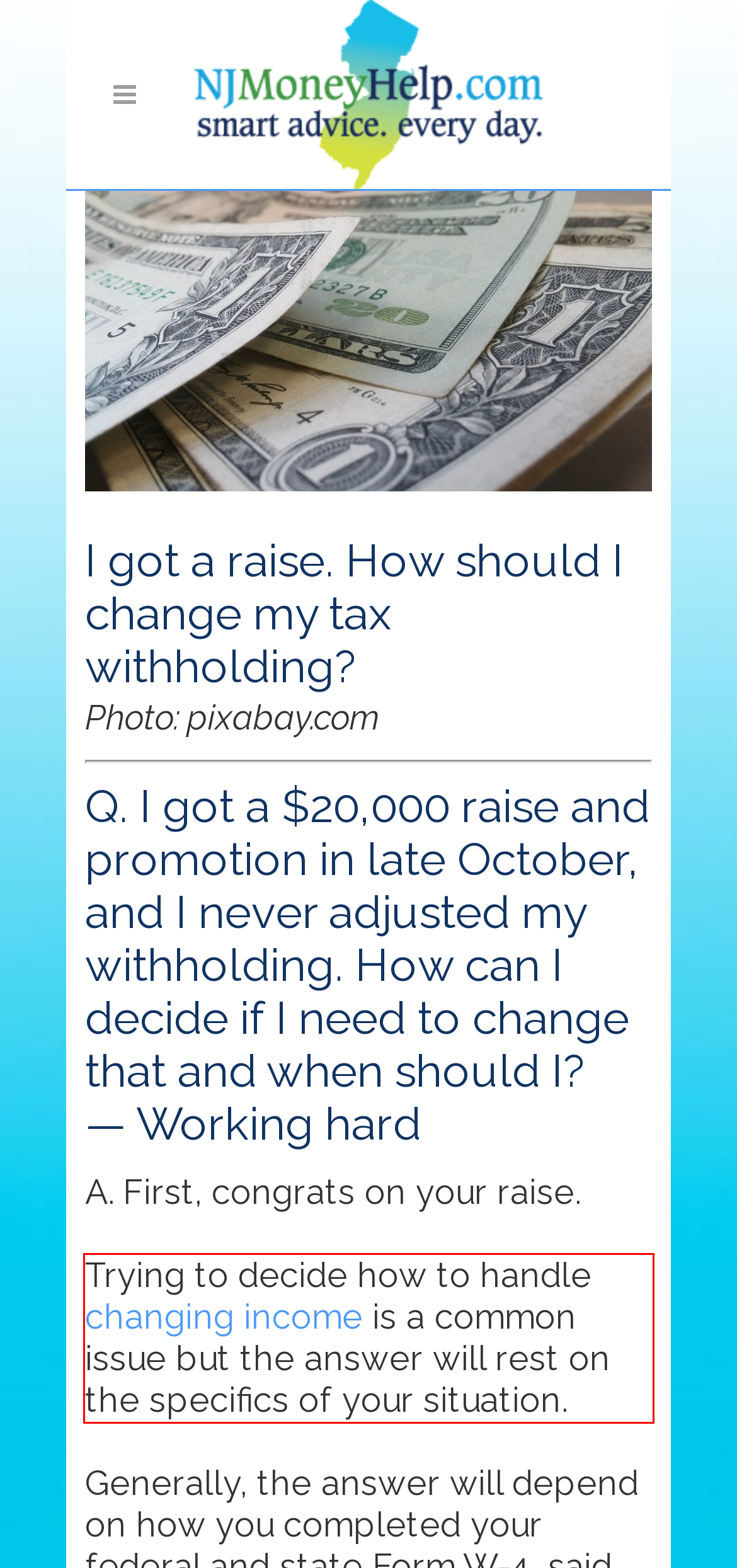Examine the screenshot of the webpage, locate the red bounding box, and perform OCR to extract the text contained within it.

Trying to decide how to handle changing income is a common issue but the answer will rest on the specifics of your situation.